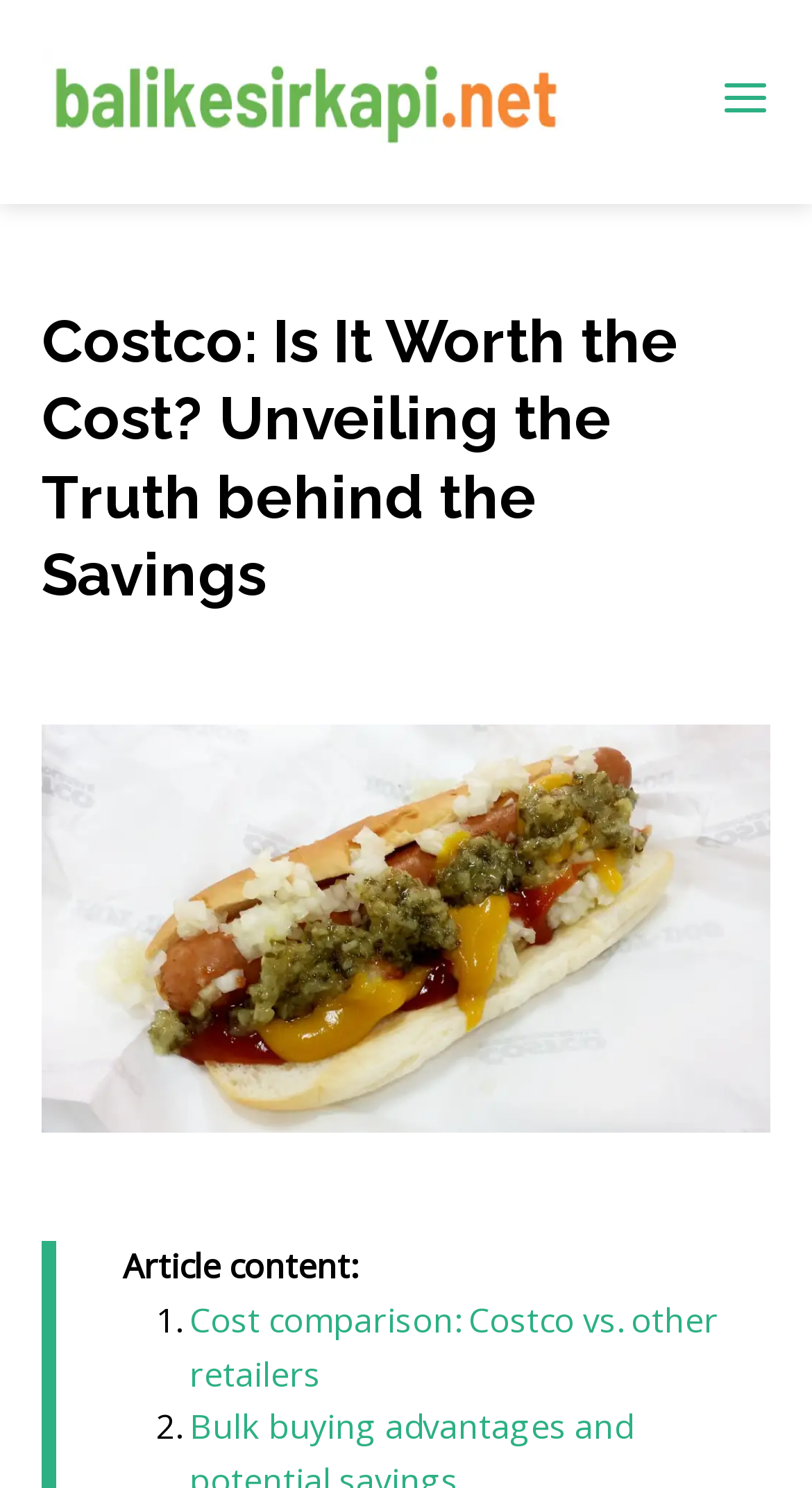Highlight the bounding box of the UI element that corresponds to this description: "alt="balikesirkapi.net"".

[0.051, 0.051, 0.887, 0.082]